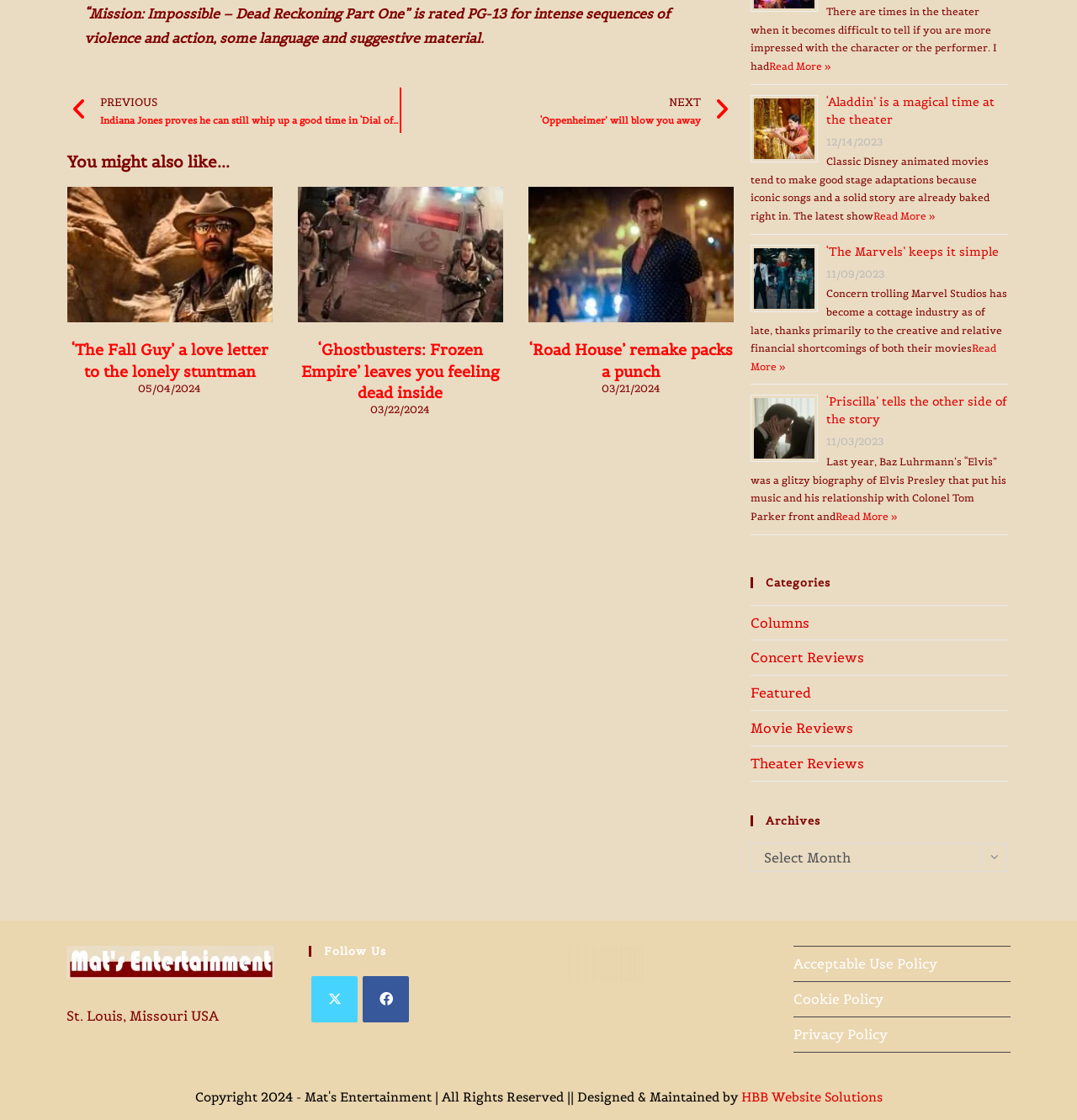Could you provide the bounding box coordinates for the portion of the screen to click to complete this instruction: "Follow on Twitter"?

None